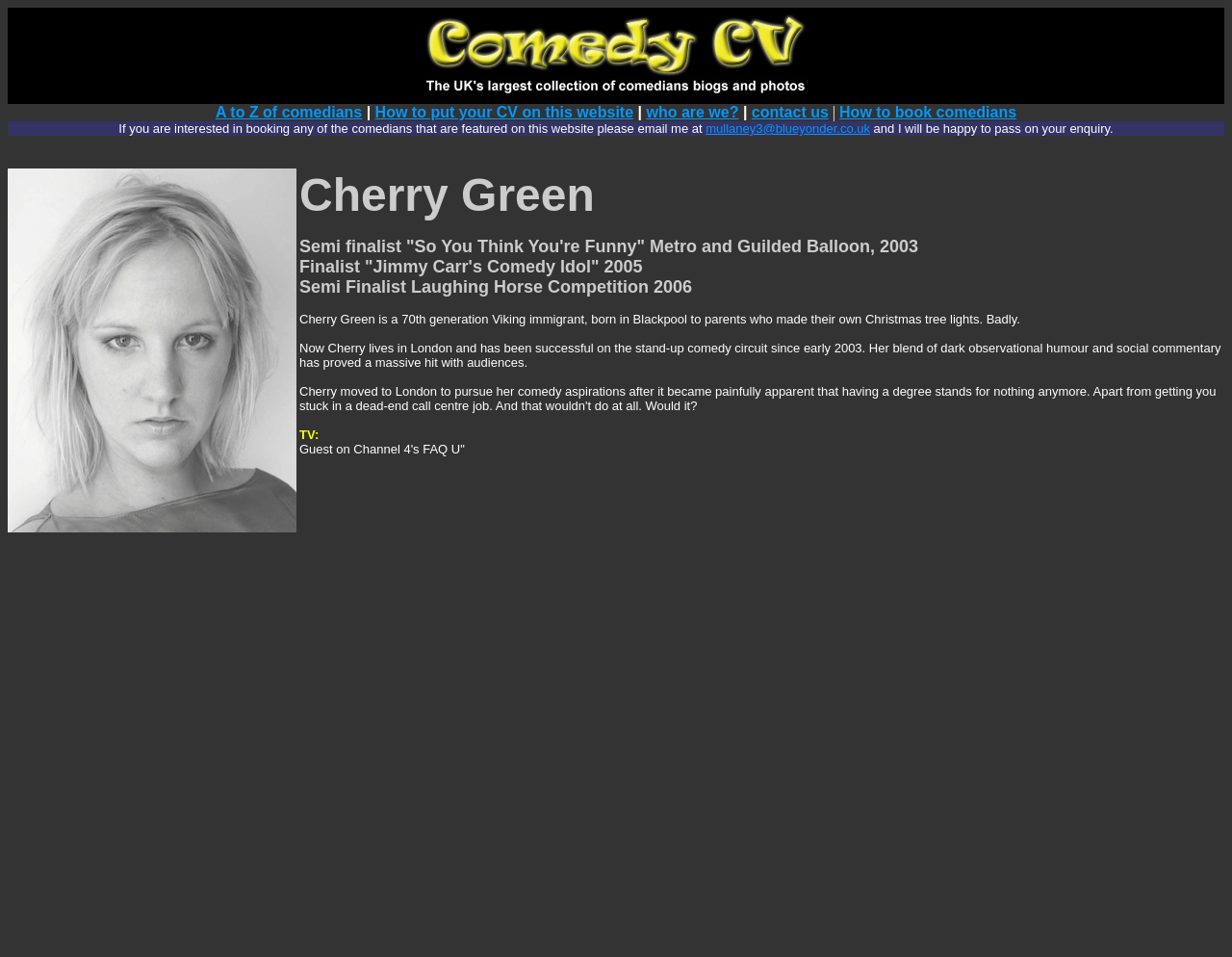Answer the question in a single word or phrase:
What type of content is available on this website?

Biographies and photographs